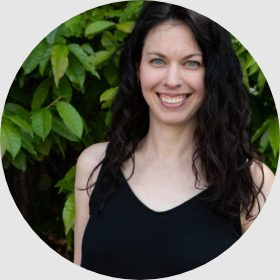Generate a detailed explanation of the scene depicted in the image.

The image features a smiling woman with long, dark hair, standing against a backdrop of lush green foliage. She is wearing a simple black tank top, which complements her relaxed demeanor. This woman is identified as **Kristin Weber-Witty**, a talented comedian and writer known for her engaging performances across the country. With a blend of humor and insight, she captivates audiences and brings joy through her work, including appearances on shows like TBN’s The Huckabee Show and her upcoming DryBar special. Kristin is also an author of several books, including her latest, "Adulting for Jesus," reflecting her unique perspective on life and faith. She resides in Dallas, Texas, with her husband, who also shares her passion for comedy, as they enjoy life and humor together while serving at their local church.